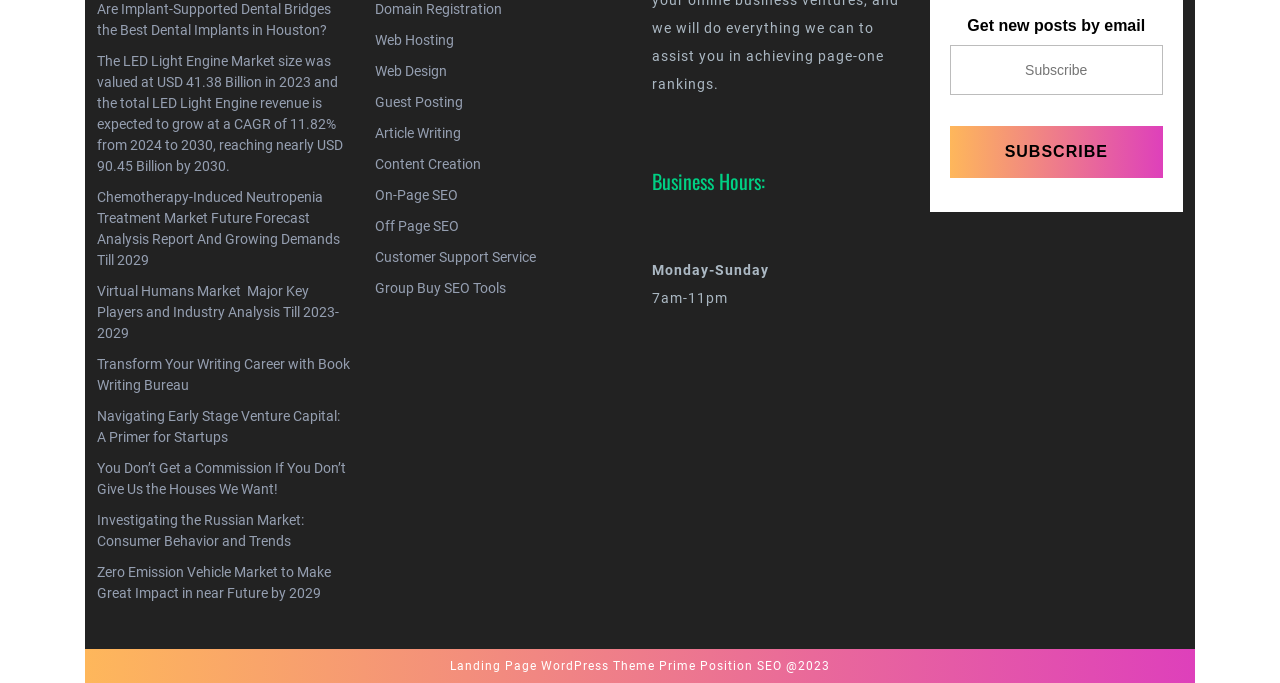Identify the bounding box coordinates of the element to click to follow this instruction: 'Subscribe to the newsletter'. Ensure the coordinates are four float values between 0 and 1, provided as [left, top, right, bottom].

[0.742, 0.185, 0.909, 0.261]